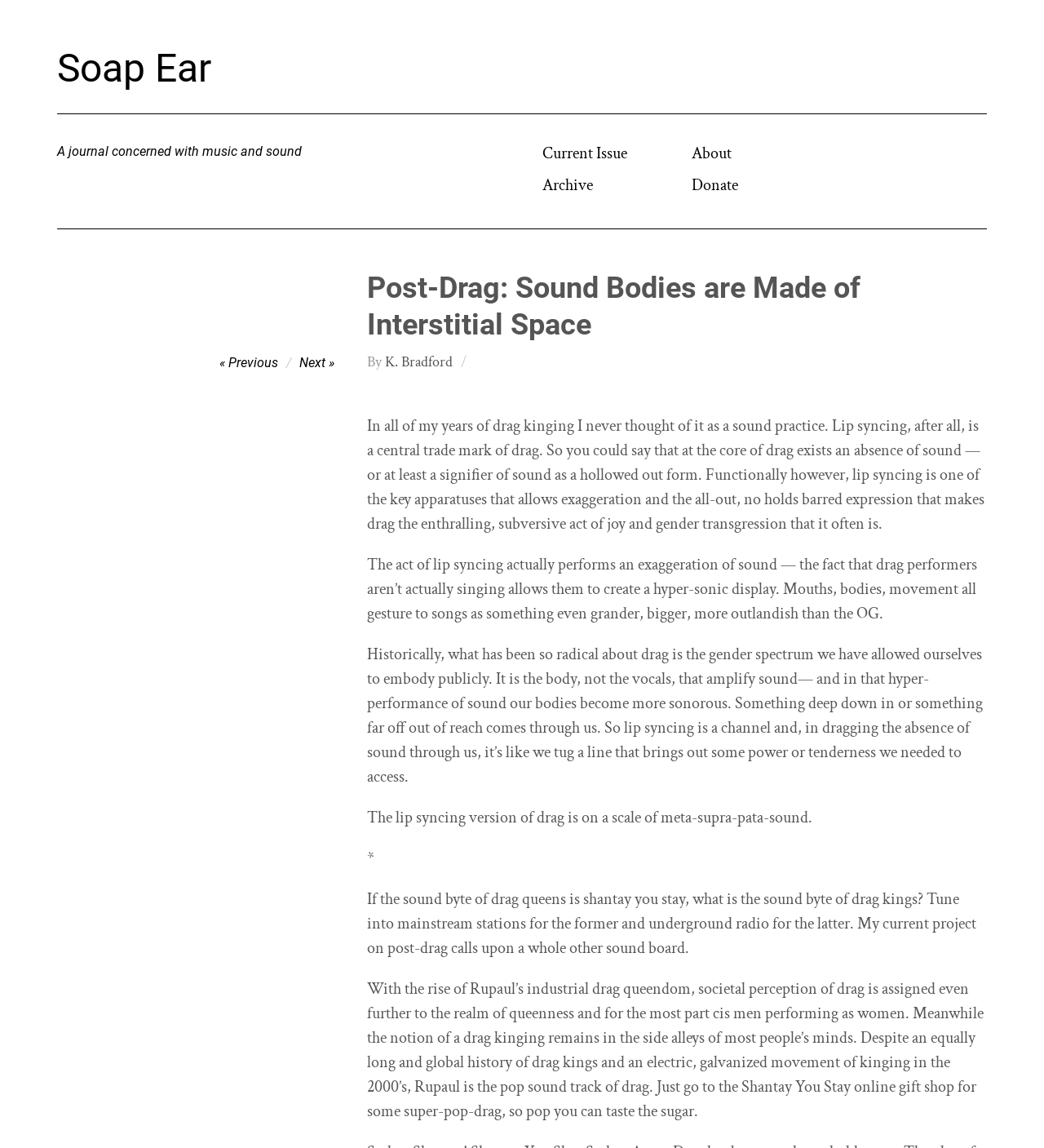Provide the bounding box coordinates of the HTML element this sentence describes: "Current Issue". The bounding box coordinates consist of four float numbers between 0 and 1, i.e., [left, top, right, bottom].

[0.513, 0.121, 0.656, 0.147]